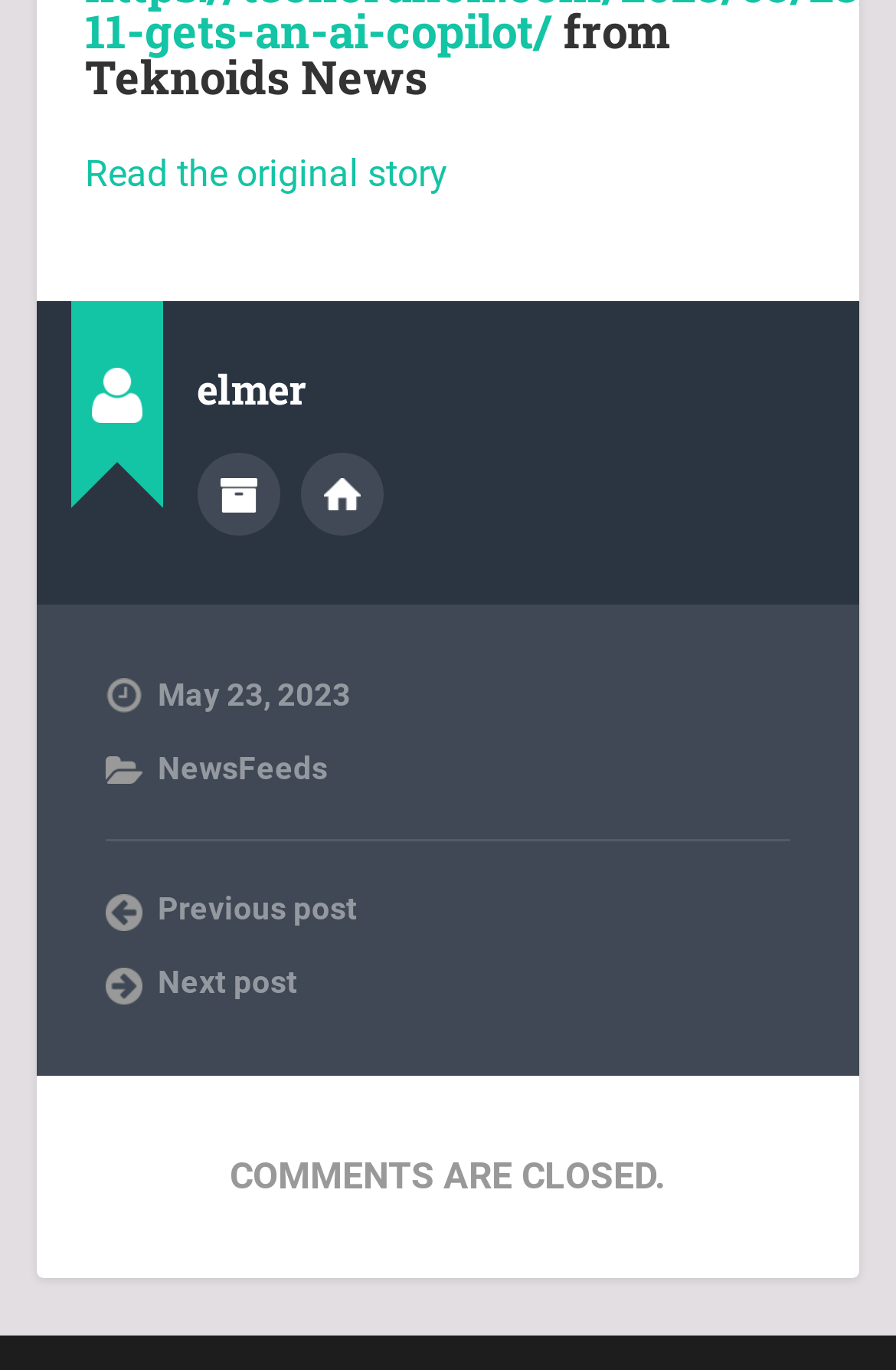What is the date of the article?
Please provide a detailed answer to the question.

I found the date of the article by looking at the StaticText element with the text 'May 23, 2023' which is located at the coordinates [0.176, 0.493, 0.391, 0.52]. This element is likely to be the publication date of the article.